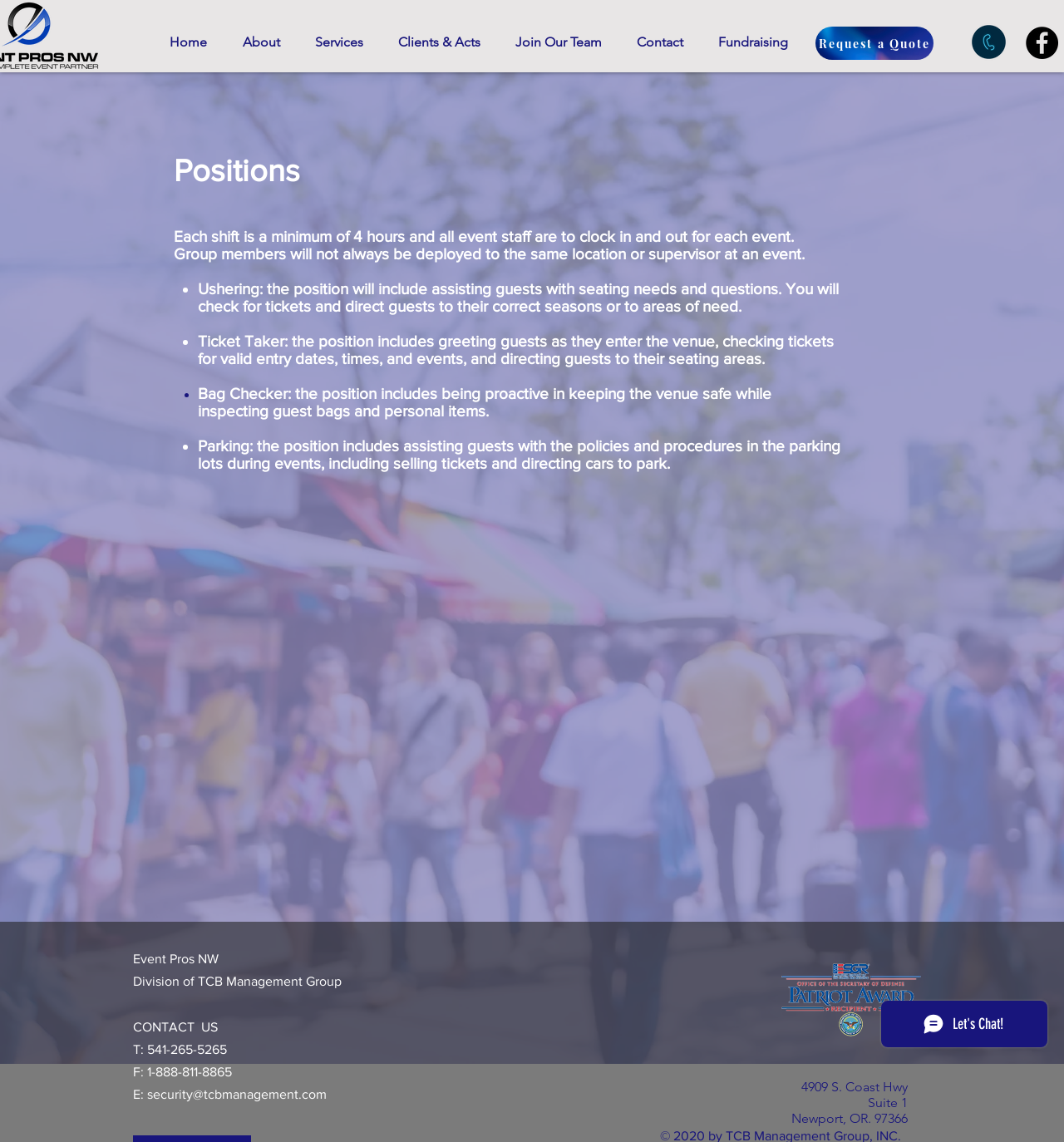What is the role of an Ushering position?
Provide a short answer using one word or a brief phrase based on the image.

Assisting guests with seating needs